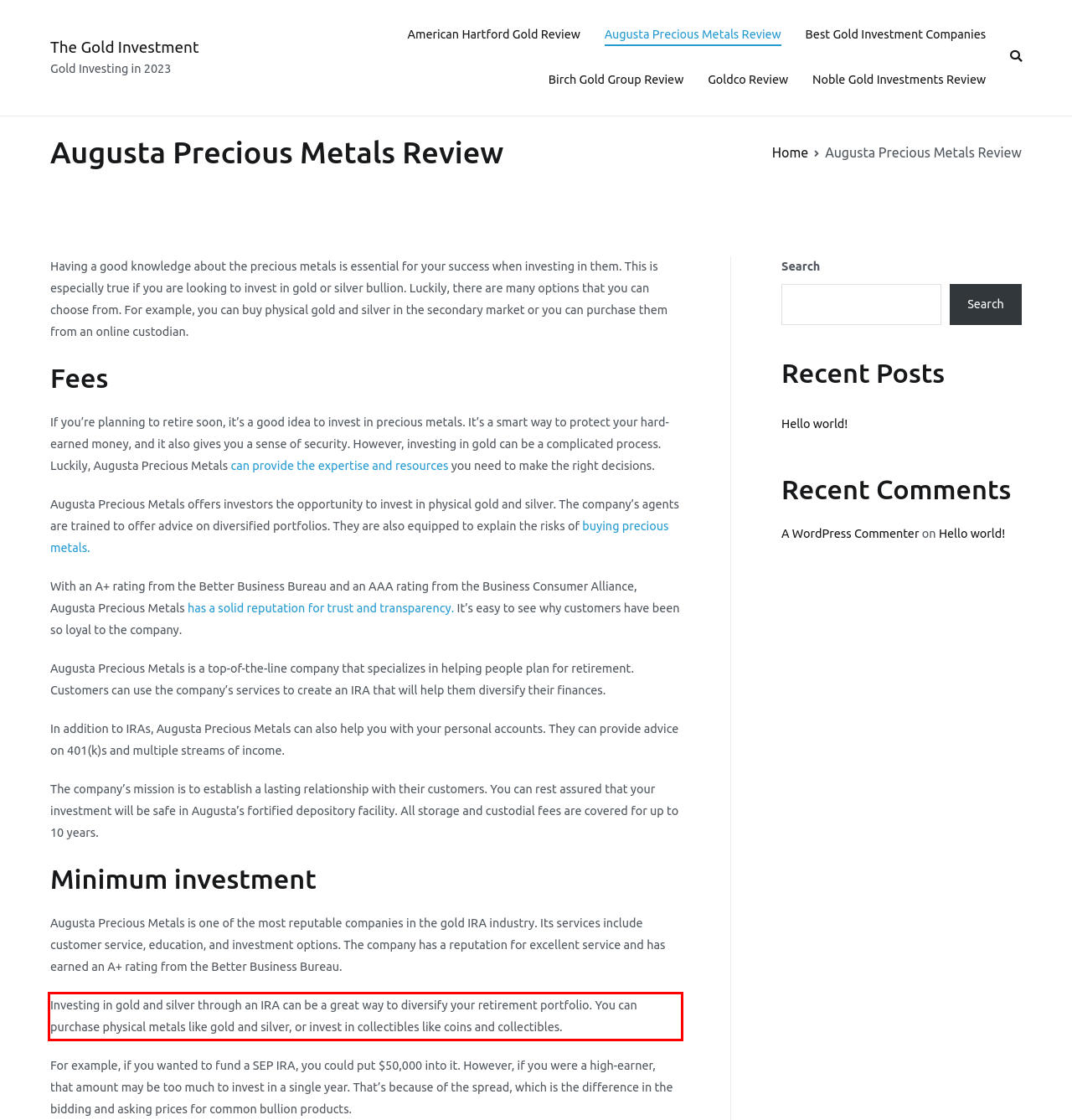Observe the screenshot of the webpage that includes a red rectangle bounding box. Conduct OCR on the content inside this red bounding box and generate the text.

Investing in gold and silver through an IRA can be a great way to diversify your retirement portfolio. You can purchase physical metals like gold and silver, or invest in collectibles like coins and collectibles.